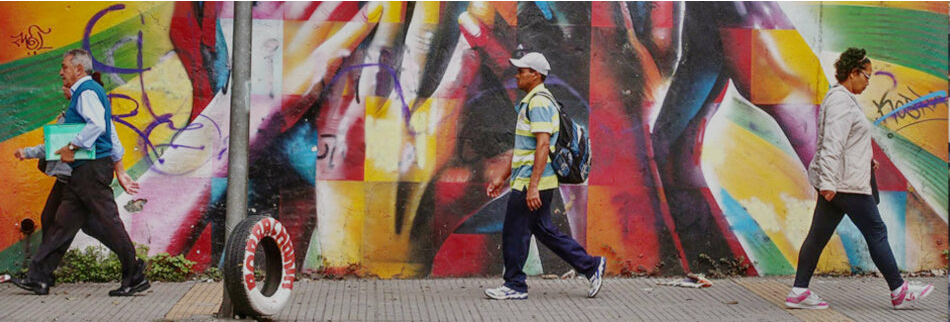Thoroughly describe the content and context of the image.

The image depicts a vibrant urban scene featuring three individuals walking along a sidewalk against a boldly colored mural. The mural is adorned with abstract patterns and energetic hues—red, yellow, blue, and green—creating a lively backdrop that reflects the spirit of street art. 

On the left, a middle-aged man in a formal blue and white shirt carries a set of documents in a green folder, suggesting he is on his way to work or a meeting. He walks briskly, focused on his path. In the center, another man, casually dressed in a striped shirt and dark pants, strolls with a relaxed demeanor, indicating a leisurely pace. He carries a backpack, implying he may be a student or someone exploring the area. To the right, a woman walks purposefully, dressed in a light jacket and dark pants, with her hair styled neatly; her demeanor suggests confidence and intent.

The scene encapsulates a moment in city life, showcasing the blend of day-to-day activities with artistry that brightens the urban environment.